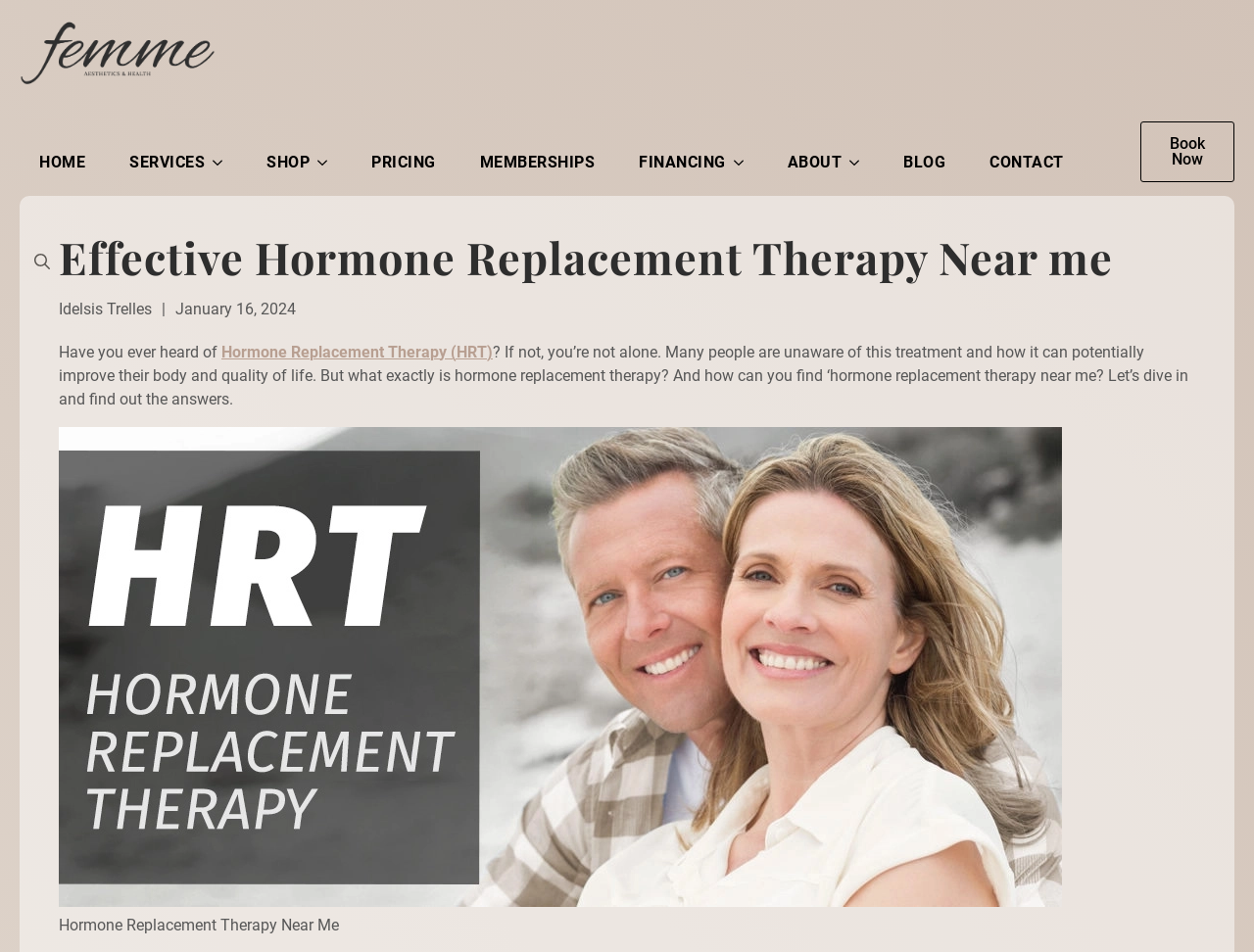Please specify the bounding box coordinates of the area that should be clicked to accomplish the following instruction: "Click Femme Logo". The coordinates should consist of four float numbers between 0 and 1, i.e., [left, top, right, bottom].

[0.016, 0.021, 0.172, 0.091]